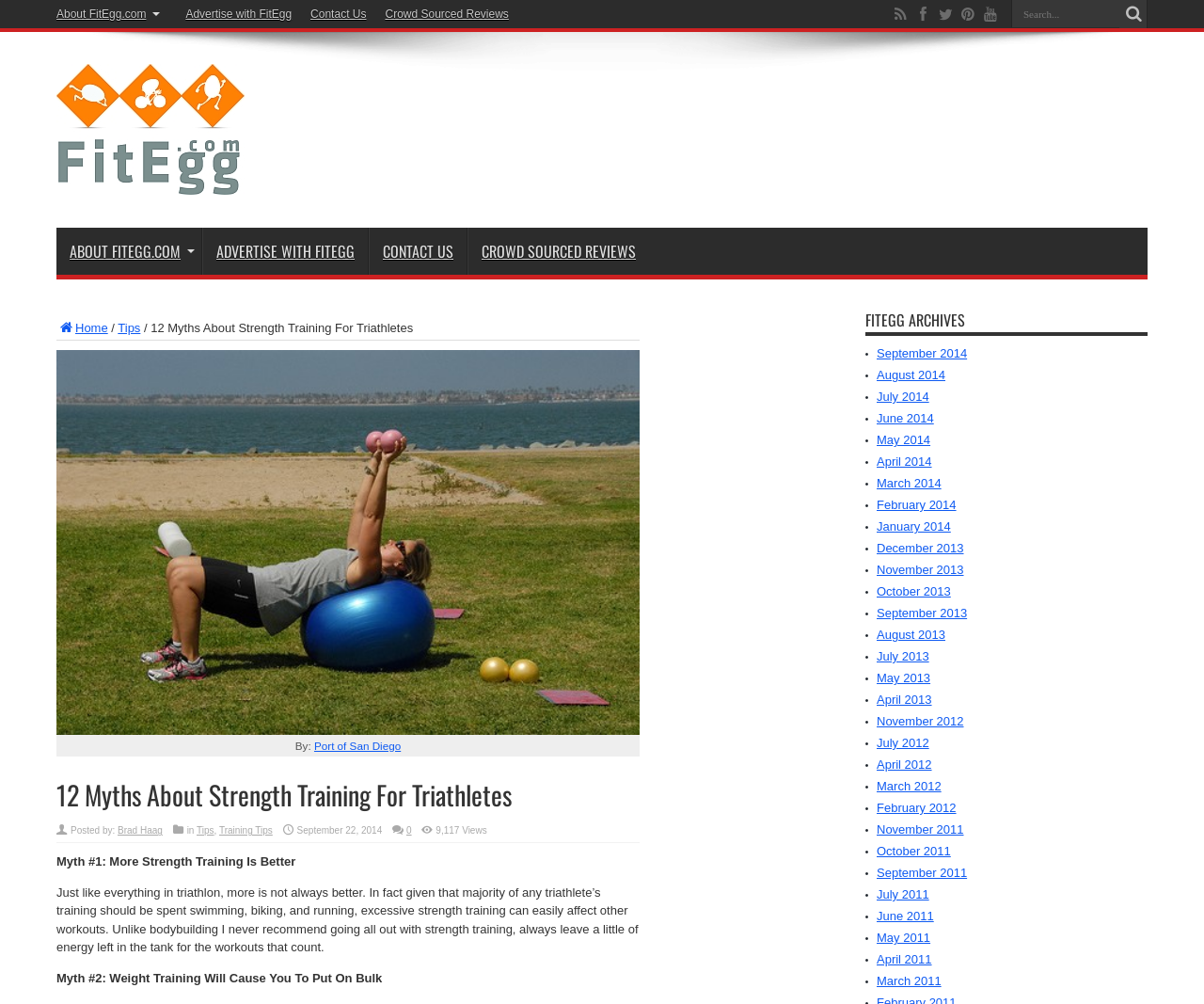Construct a thorough caption encompassing all aspects of the webpage.

This webpage is about an article titled "12 Myths About Strength Training For Triathletes" on the website FitEgg.com. At the top of the page, there is a search bar with a magnifying glass icon and a placeholder text "Search...". To the left of the search bar, there are several social media links and a link to the website's homepage. Below the search bar, there is a heading with the website's logo and a navigation menu with links to various sections of the website, including "About FitEgg.com", "Advertise with FitEgg", and "Contact Us".

The main content of the page is an article with a heading "12 Myths About Strength Training For Triathletes" and a subheading "Myth #1: More Strength Training Is Better". The article is written by "Port of San Diego" and posted by "Brad Haag" on September 22, 2014. The article has 9,117 views and allows users to leave comments.

The article is divided into sections, with each section addressing a different myth about strength training for triathletes. The first section discusses the myth that more strength training is better, and argues that excessive strength training can negatively impact other workouts. The second section discusses the myth that weight training will cause bulk.

To the right of the article, there is a sidebar with a heading "FITEGG ARCHIVES" and a list of links to archived articles from various months and years, ranging from September 2014 to March 2011.

At the bottom of the page, there is an advertisement iframe.